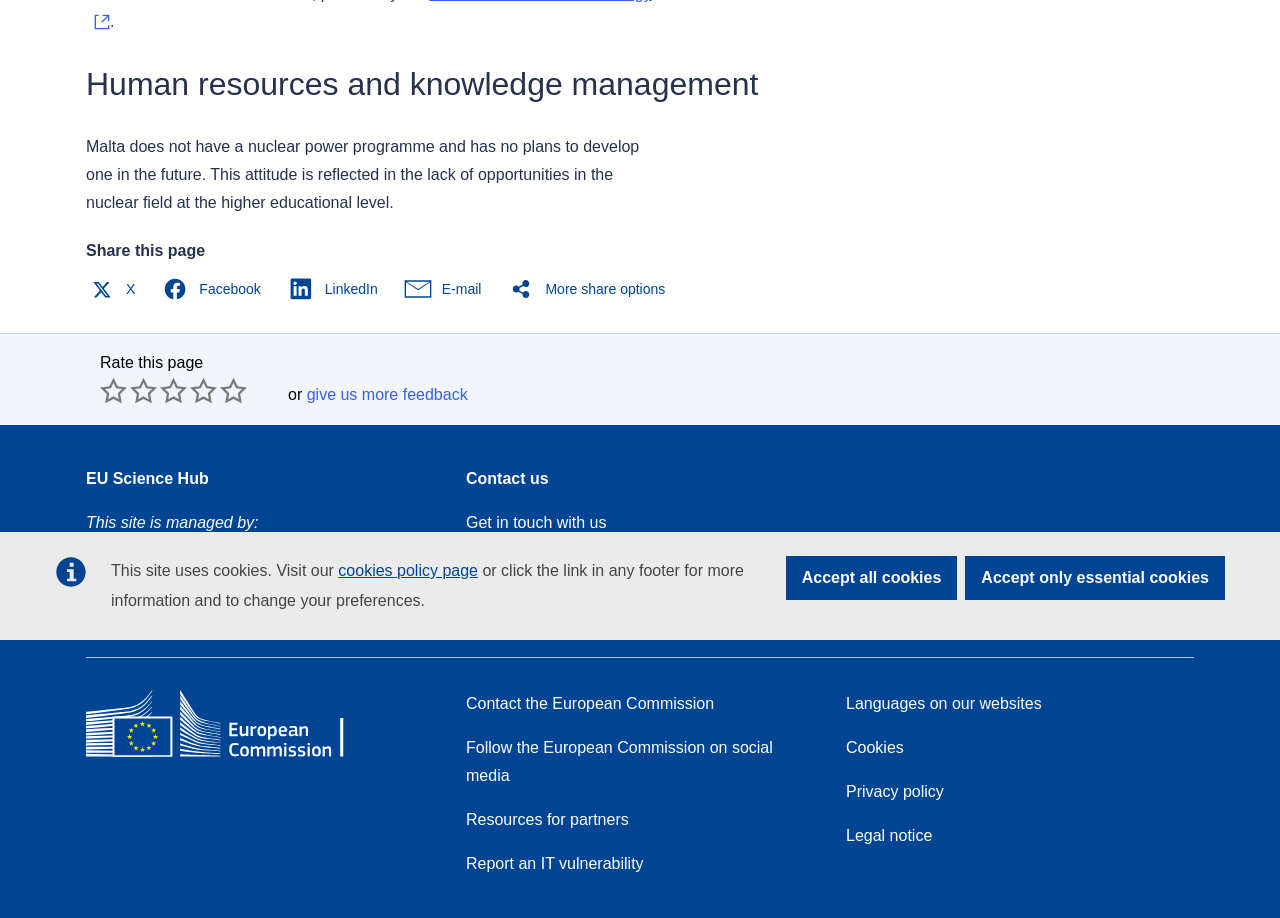Extract the bounding box coordinates for the UI element described as: "Legal notice".

[0.661, 0.901, 0.728, 0.919]